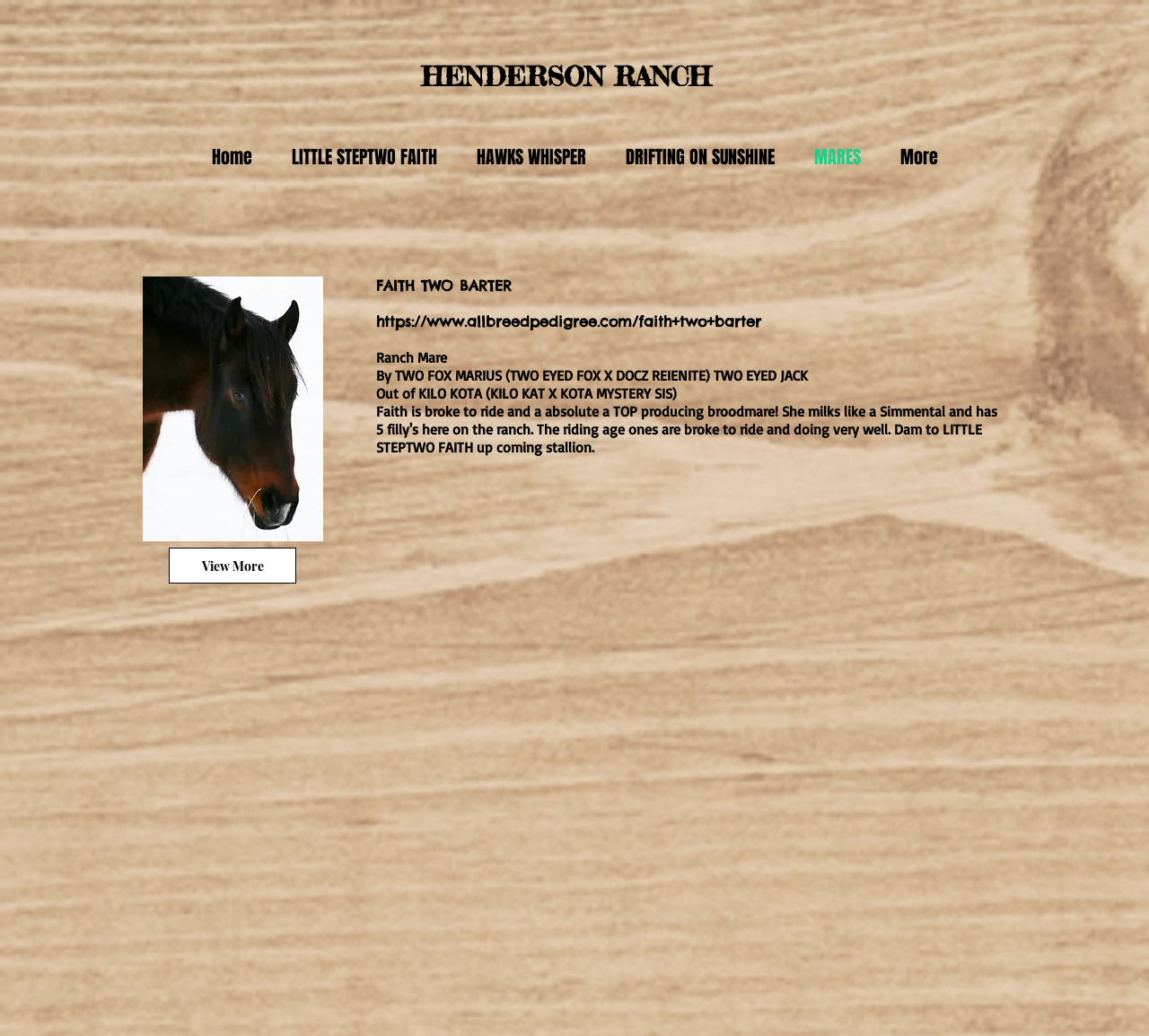Given the description of the UI element: "MARES", predict the bounding box coordinates in the form of [left, top, right, bottom], with each value being a float between 0 and 1.

[0.691, 0.12, 0.766, 0.183]